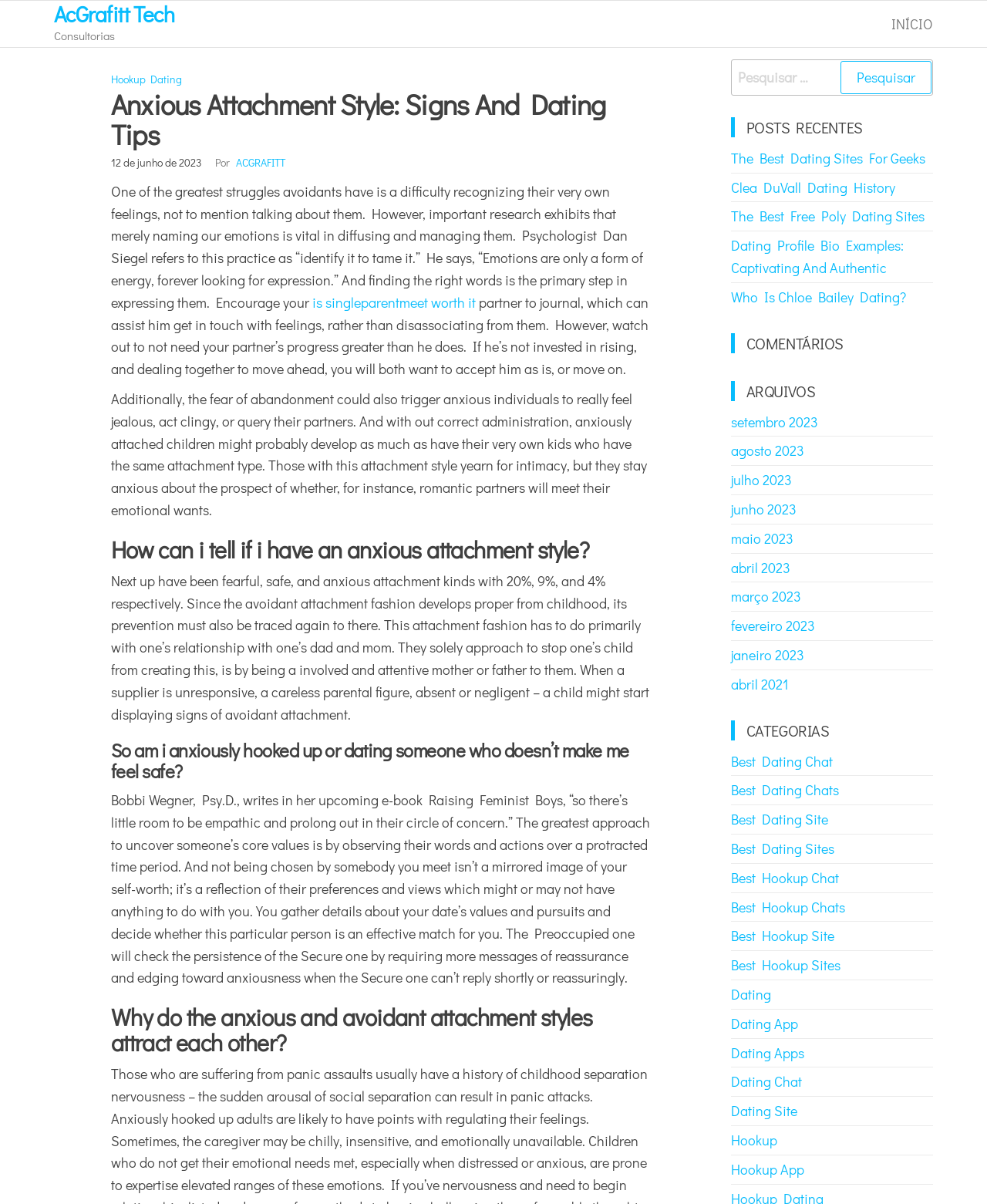Locate the coordinates of the bounding box for the clickable region that fulfills this instruction: "Click on the 'Hookup Dating' link".

[0.112, 0.06, 0.184, 0.072]